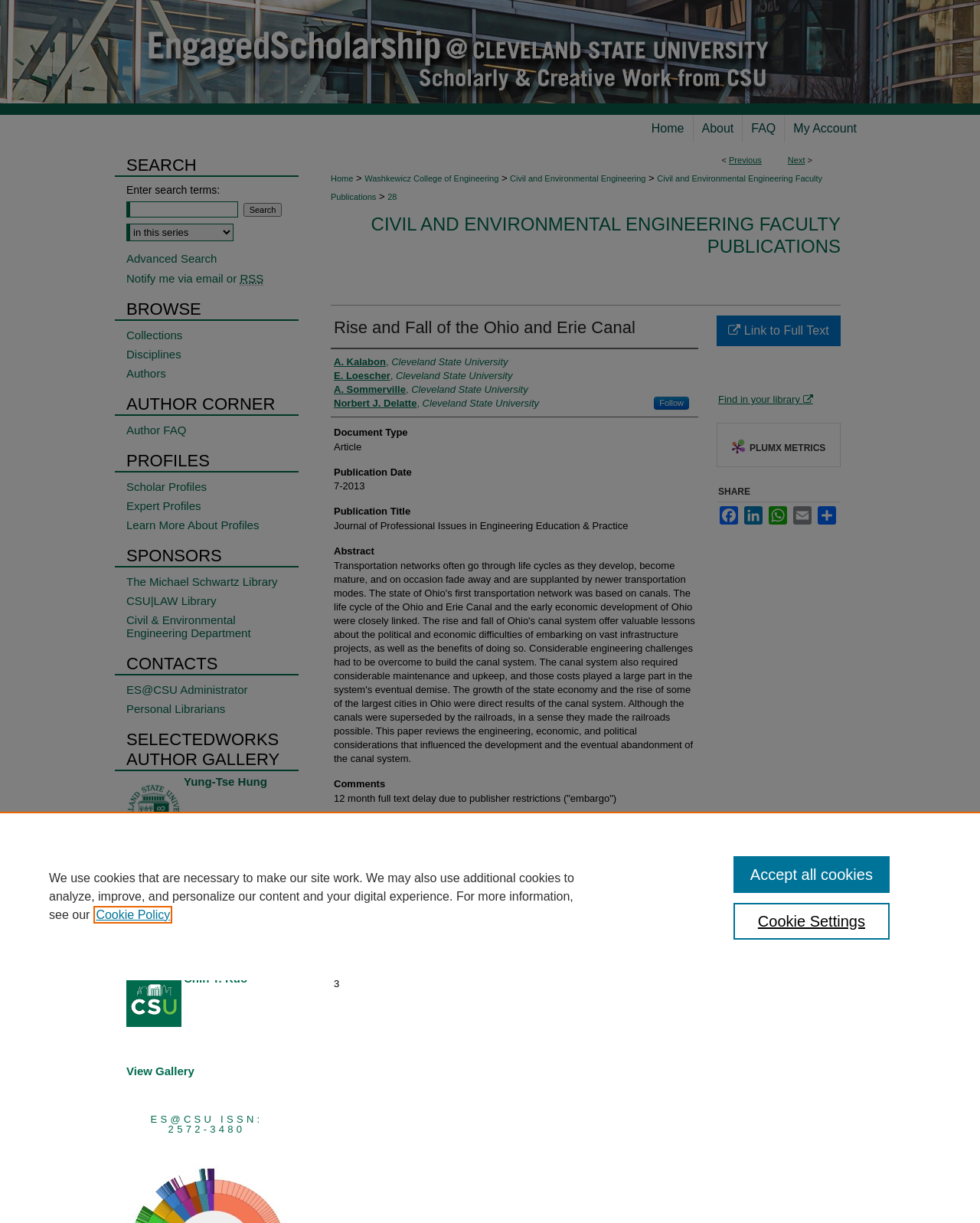Detail the various sections and features of the webpage.

The webpage is an academic article page titled "Rise and Fall of the Ohio and Erie Canal" by A. Kalabon, E. Loescher, et al. At the top, there is a menu link and an "EngagedScholarship@CSU" logo with a link. Below that, there is a navigation menu with links to "Home", "About", "FAQ", and "My Account".

On the left side, there is a breadcrumb navigation menu with links to "Home", "Washkewicz College of Engineering", "Civil and Environmental Engineering", and "Civil and Environmental Engineering Faculty Publications". 

The main content area is divided into sections. The first section displays the article title, authors, and publication information. The authors are listed with their affiliations, and there is a "Follow" link. 

The next section displays the article's metadata, including document type, publication date, publication title, abstract, and recommended citation. There is also a "DOI" section with a link.

Below that, there are links to "Link to Full Text", "Find in your library", and "PLUMX METRICS". There is also a "SHARE" section with links to share the article on various social media platforms.

On the right side, there is a search box with a label "Enter search terms:" and a "Search" button. Below that, there are links to "Advanced Search", "Notify me via email or RSS", and a "BROWSE" section with links to "Collections", "Disciplines", "Authors", and other categories. 

Further down, there are sections titled "AUTHOR CORNER", "PROFILES", and "SPONSORS" with links to related resources.